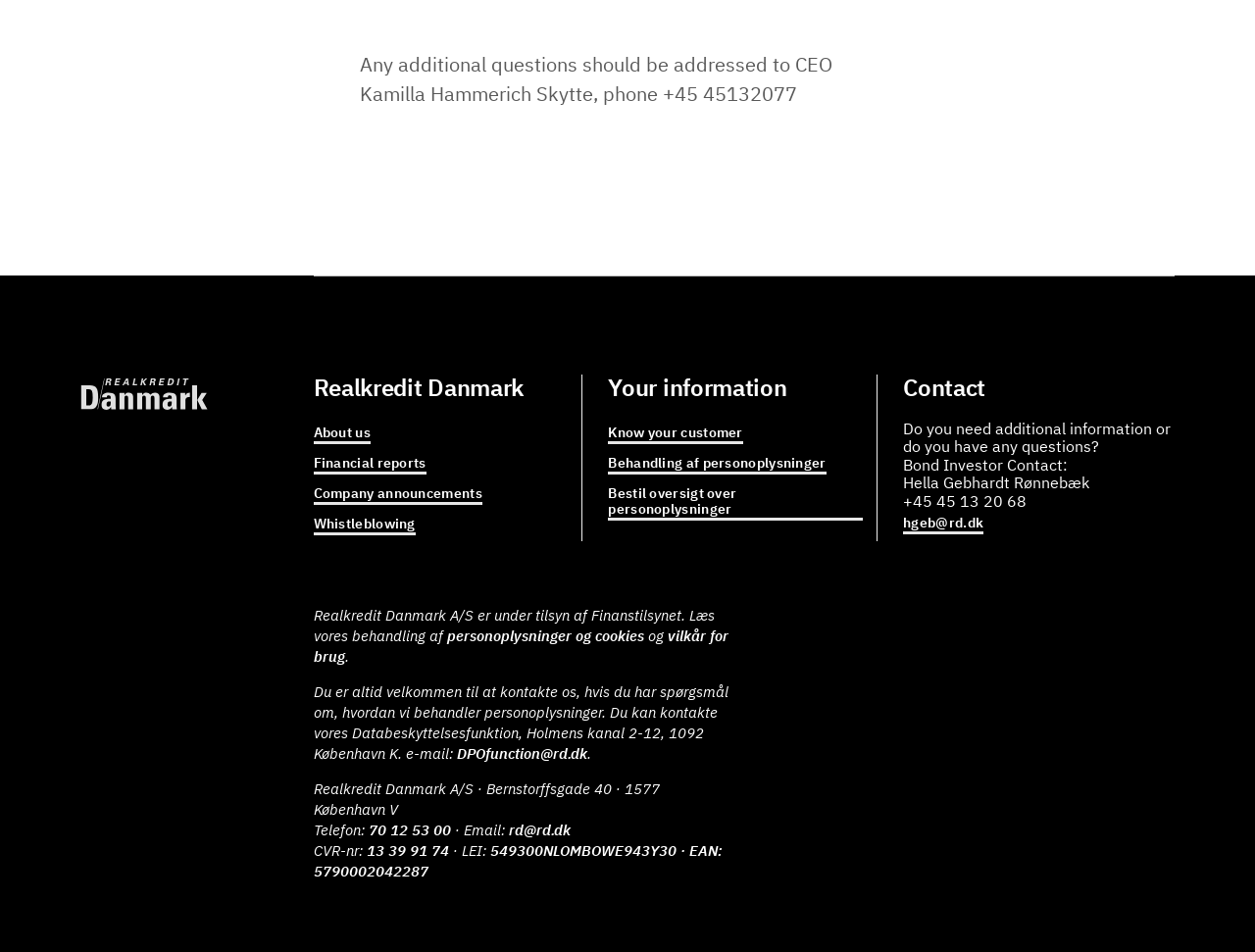Please identify the bounding box coordinates of the element I need to click to follow this instruction: "Click on 'Financial reports'".

[0.25, 0.478, 0.34, 0.495]